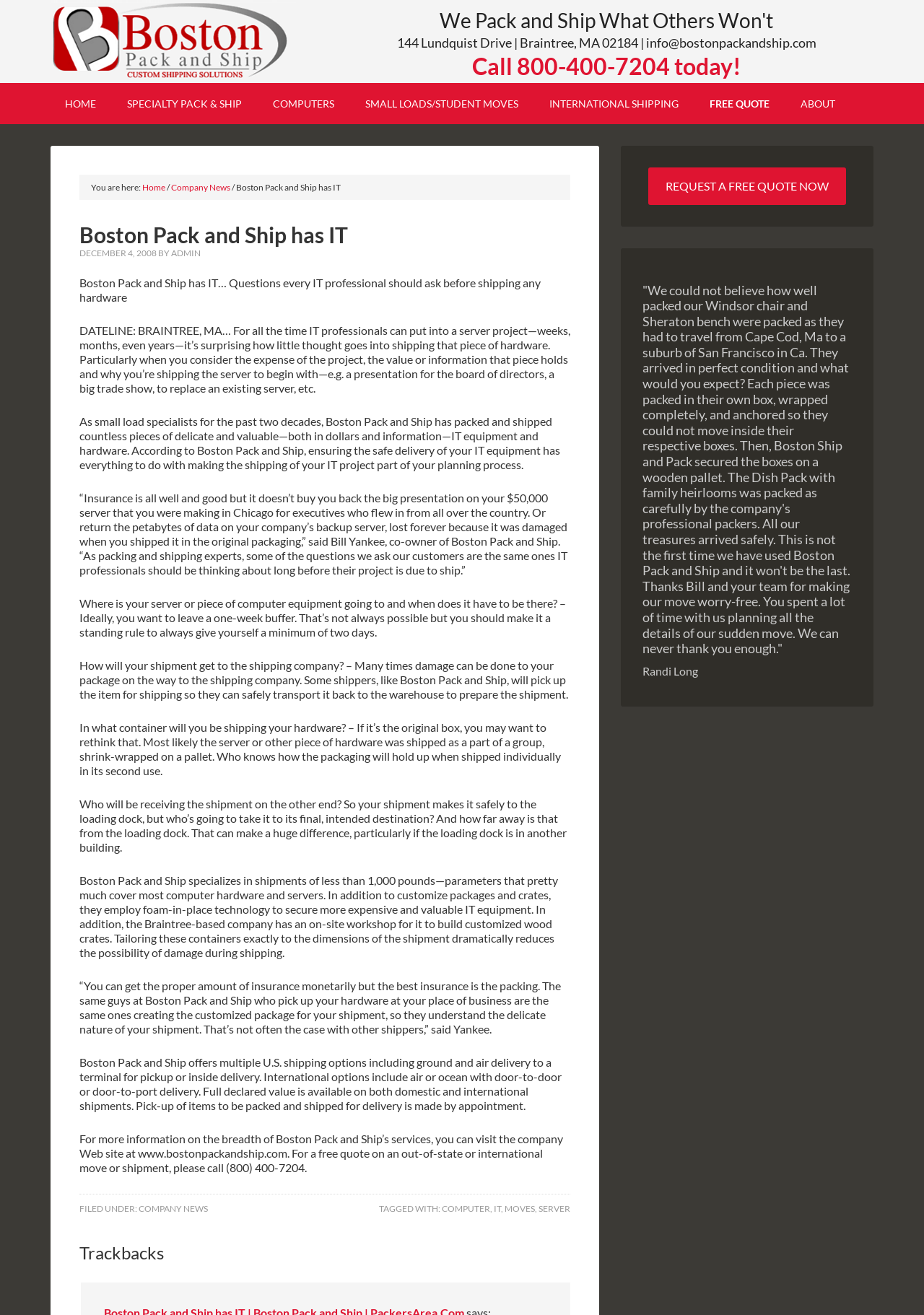Identify the bounding box coordinates of the section that should be clicked to achieve the task described: "Click the 'REQUEST A FREE QUOTE NOW' link".

[0.702, 0.127, 0.916, 0.156]